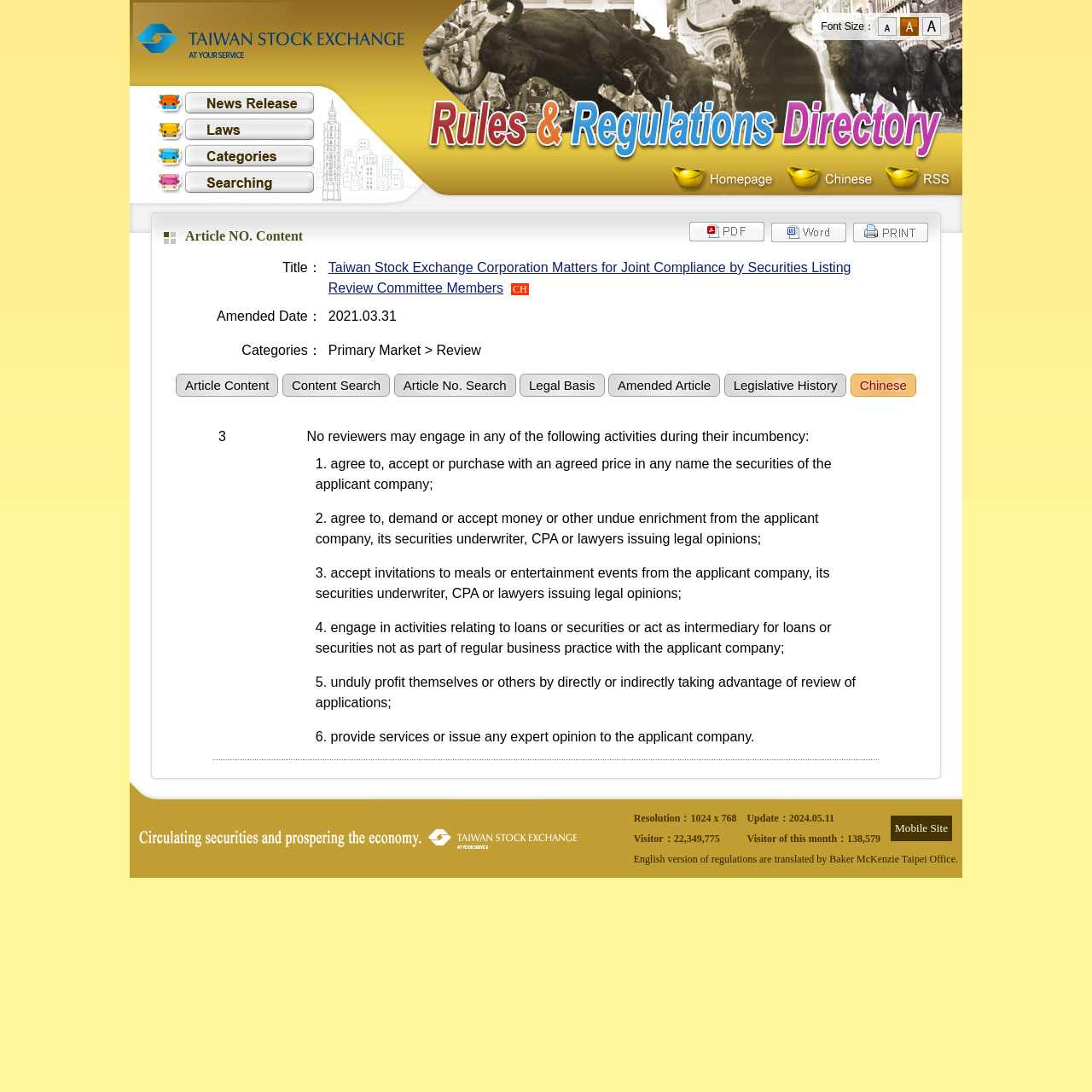Identify the bounding box coordinates of the clickable region to carry out the given instruction: "Click the 'News Release' link".

[0.142, 0.084, 0.291, 0.105]